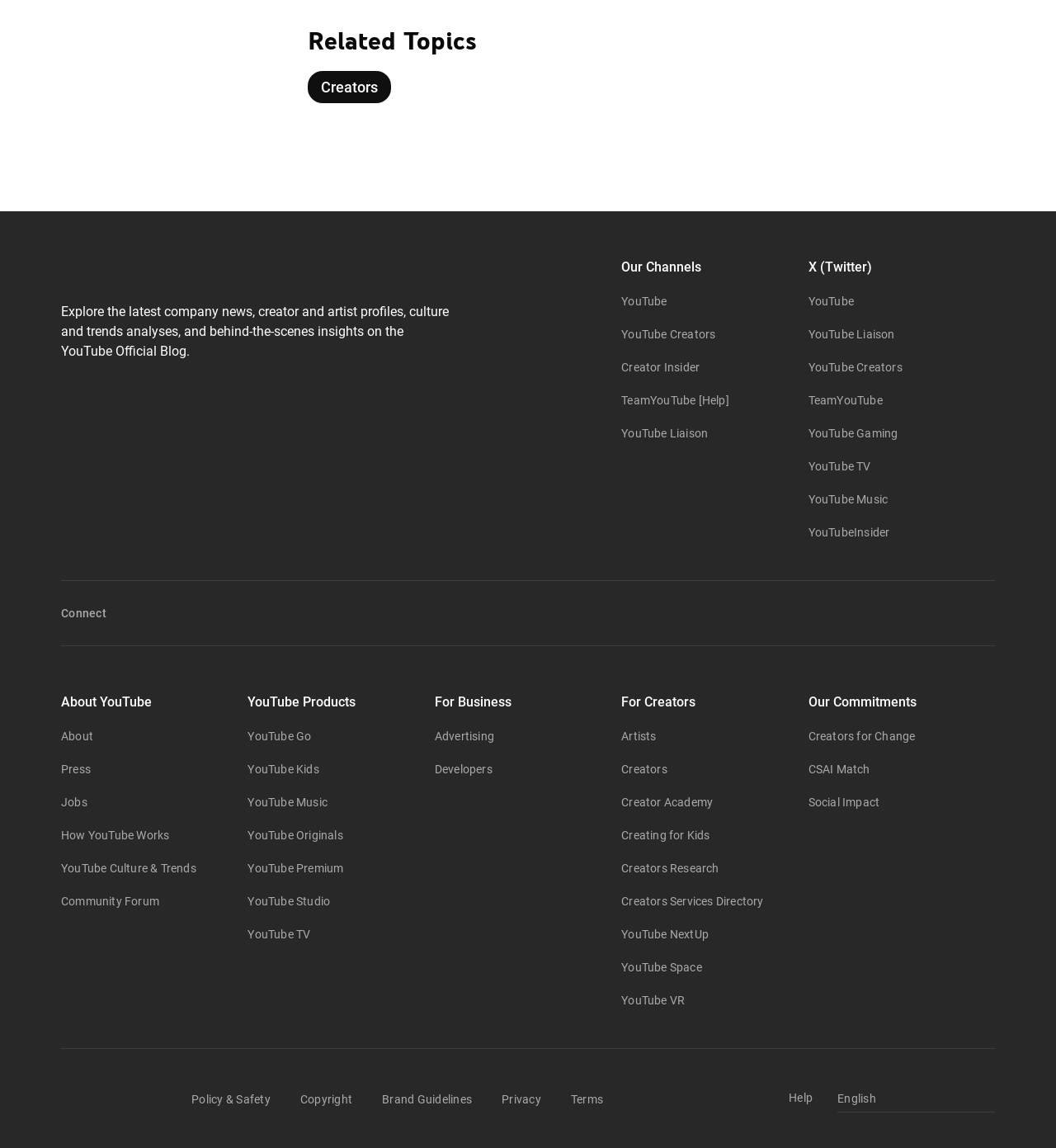Pinpoint the bounding box coordinates of the element you need to click to execute the following instruction: "go to home page". The bounding box should be represented by four float numbers between 0 and 1, in the format [left, top, right, bottom].

None